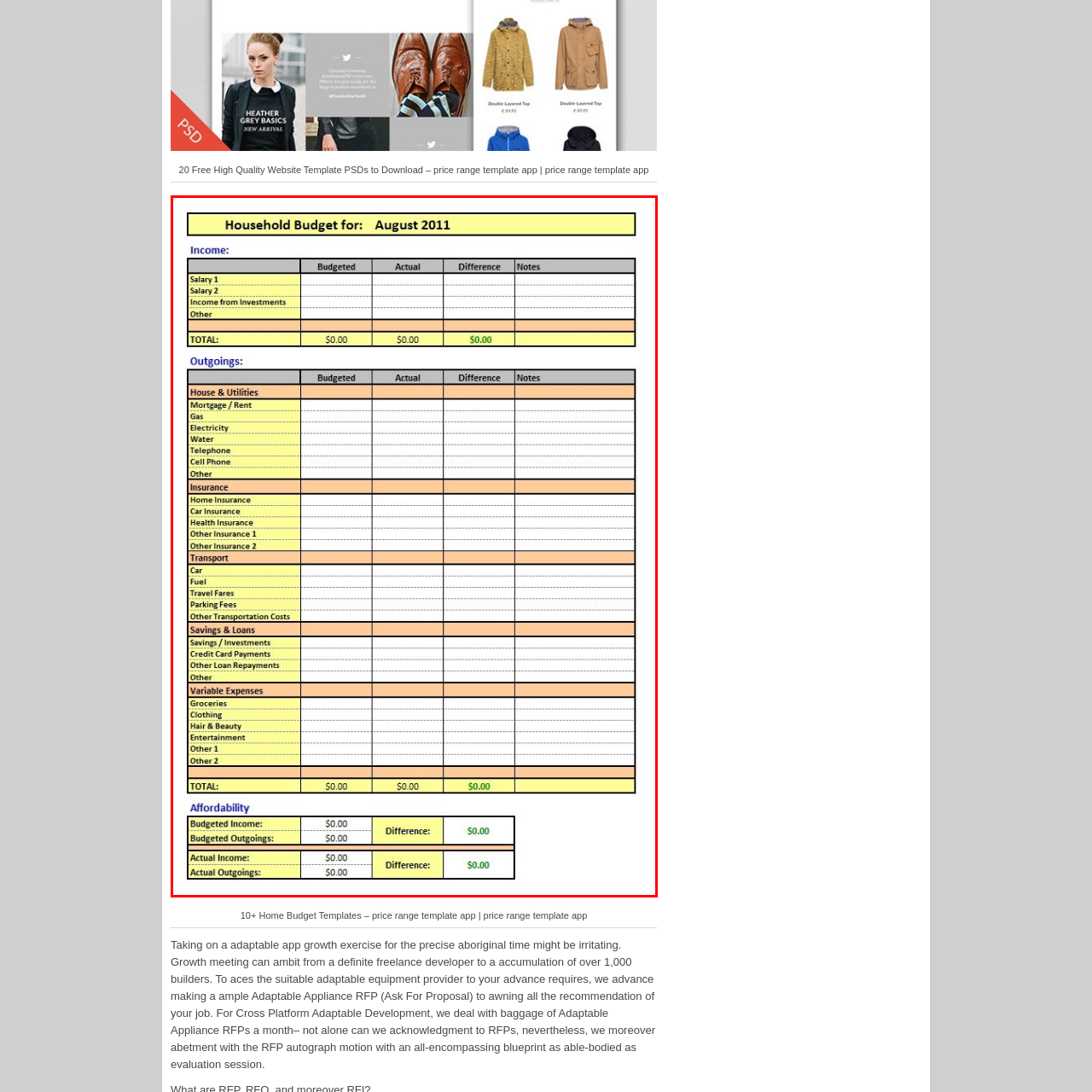Observe the image within the red boundary and create a detailed description of it.

The image features a household budget template labeled for "August 2011." It is structured to facilitate tracking and planning personal finances. The top section includes fields for income sources, which are designated for inputting budgeted amounts, actual earnings, differences, and any relevant notes. Below that, the template details various outgoing expenses categorized into House & Utilities, Insurance, Transport, Savings & Loans, and Variable Expenses. Each category provides spaces for budgeting and actual figures, alongside spaces for calculating the total.

At the bottom of the template, there is an "Affordability" section summarizing budgeted and actual income and expenses, reiterating the importance of financial planning. The overall design employs clear headings and organized sections, making it user-friendly and effective for managing a household budget.